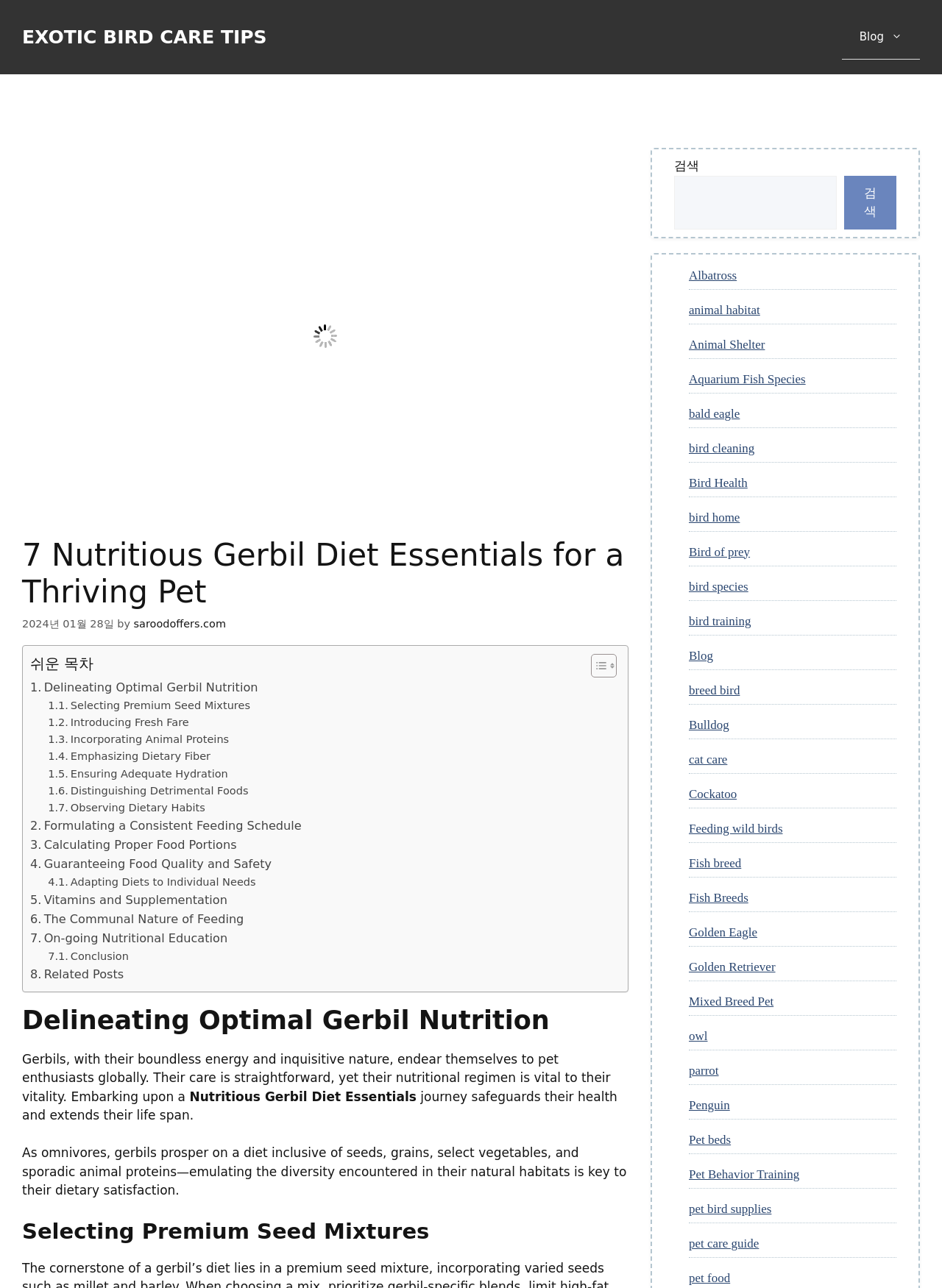Locate the bounding box coordinates of the area where you should click to accomplish the instruction: "Read about 'Delineating Optimal Gerbil Nutrition'".

[0.023, 0.78, 0.667, 0.804]